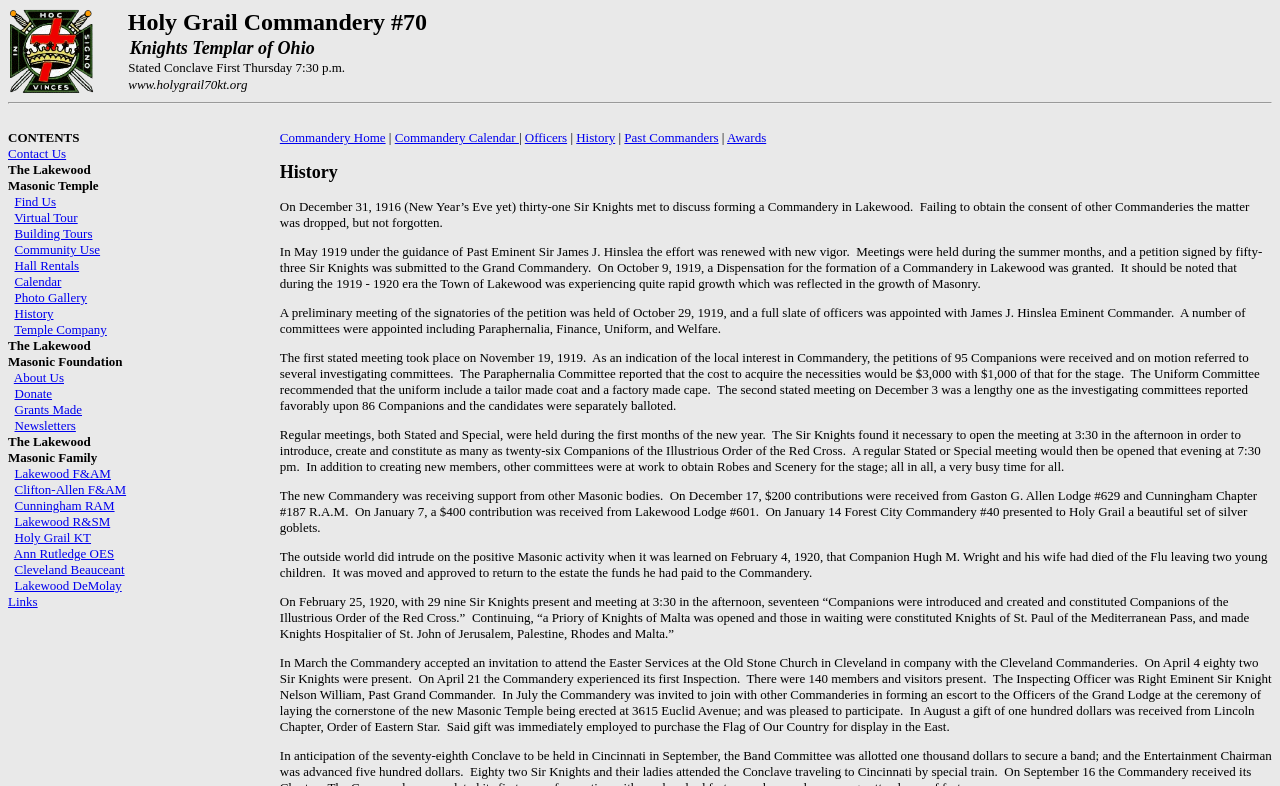What is the name of the Masonic Temple? Based on the screenshot, please respond with a single word or phrase.

The Lakewood Masonic Temple